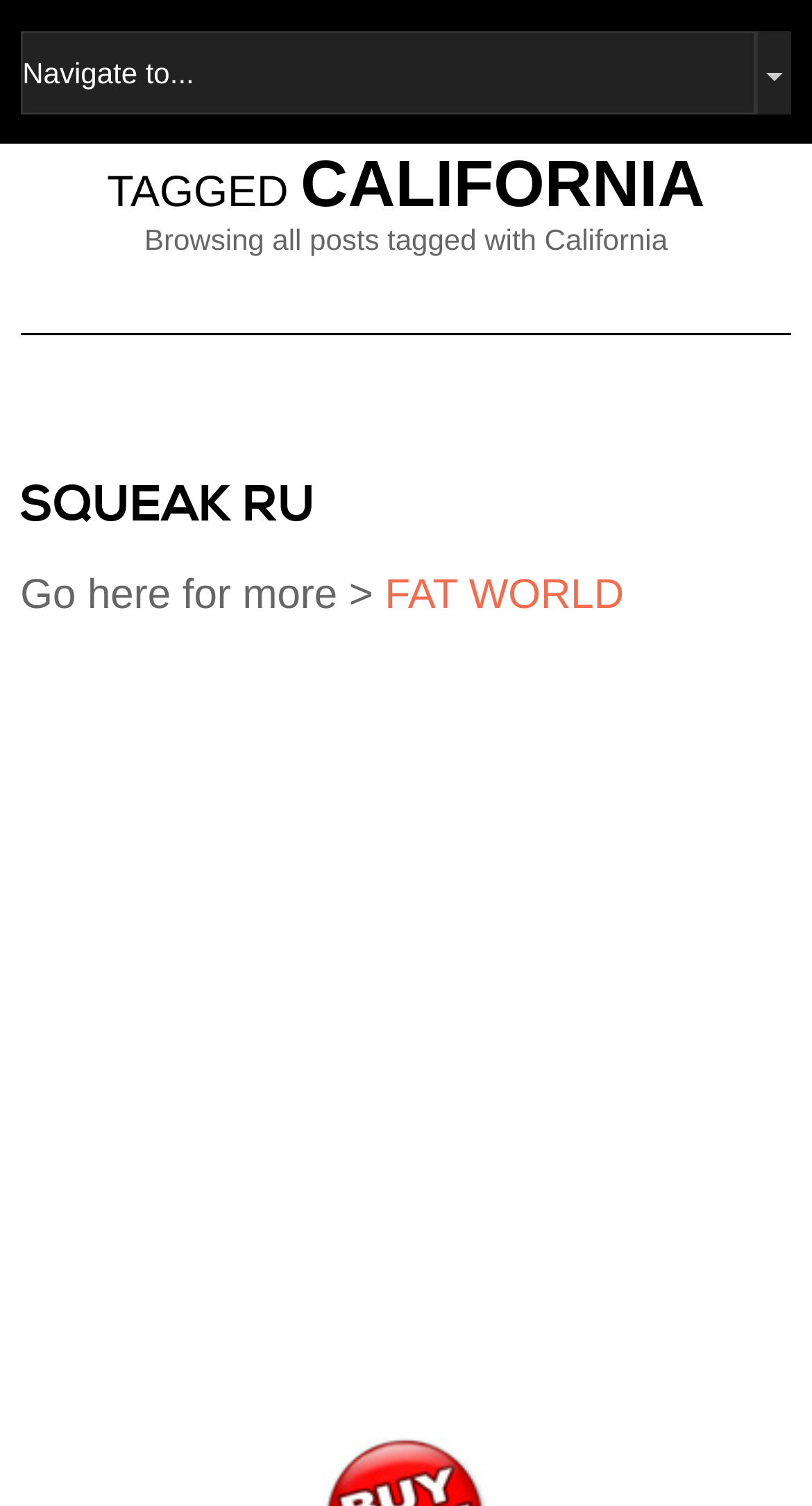Refer to the image and provide a thorough answer to this question:
How many links are there in the webpage?

There are three links in the webpage: 'SQUEAK RU', 'FAT WORLD', and an empty link with an image. These links are identified by their element types as 'link'.